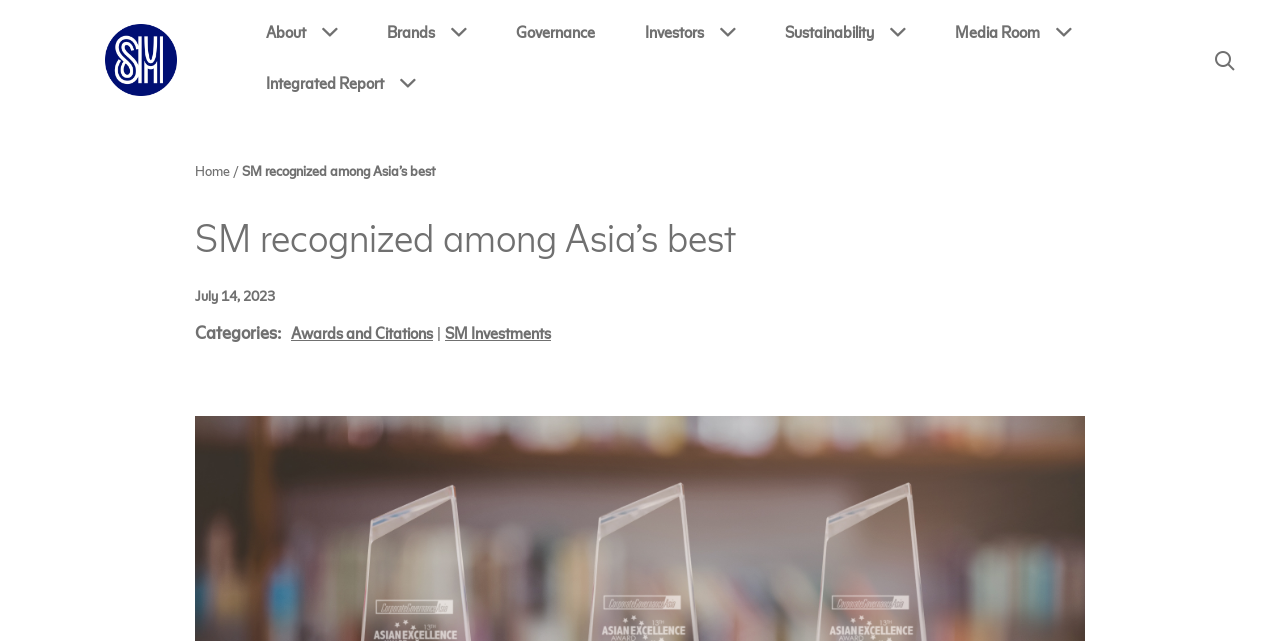What is the date of the news article?
Answer the question with as much detail as possible.

The date of the news article can be found in the time element at the top of the webpage, which displays 'July 14, 2023'.